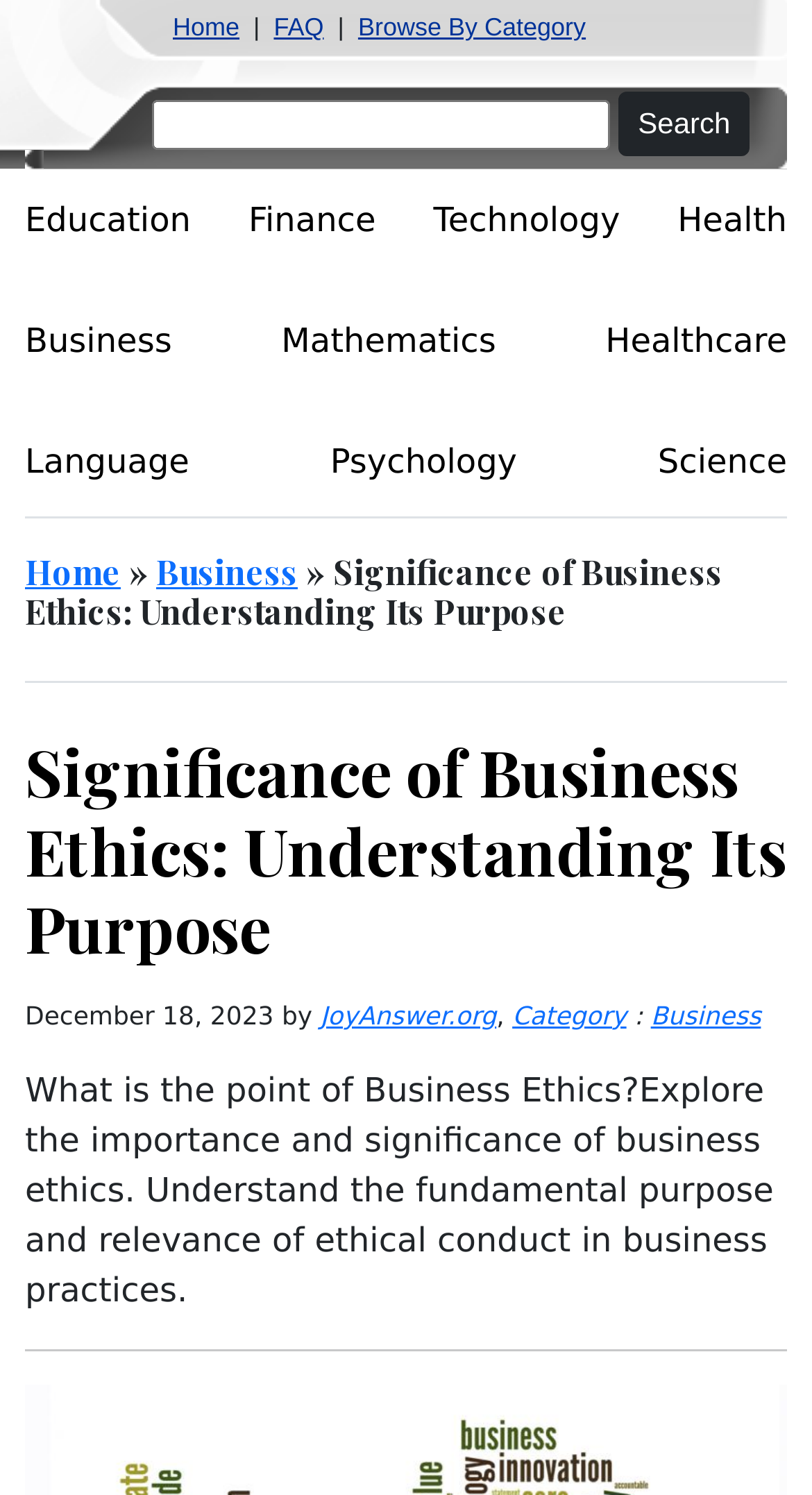Using the description "Main Menu", locate and provide the bounding box of the UI element.

None